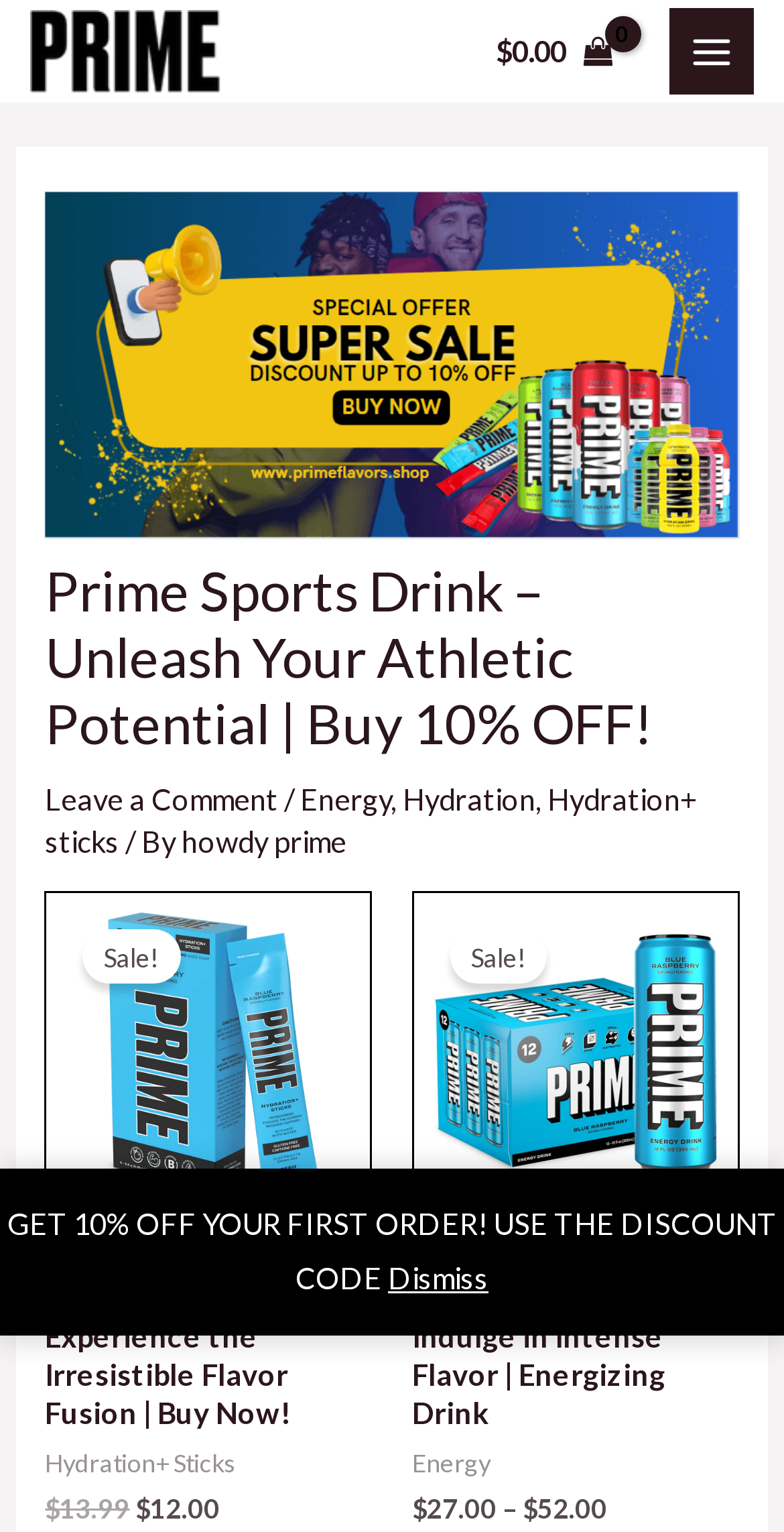Predict the bounding box coordinates of the area that should be clicked to accomplish the following instruction: "Click the link to buy Blue Raspberry Prime United State". The bounding box coordinates should consist of four float numbers between 0 and 1, i.e., [left, top, right, bottom].

[0.526, 0.811, 0.942, 0.945]